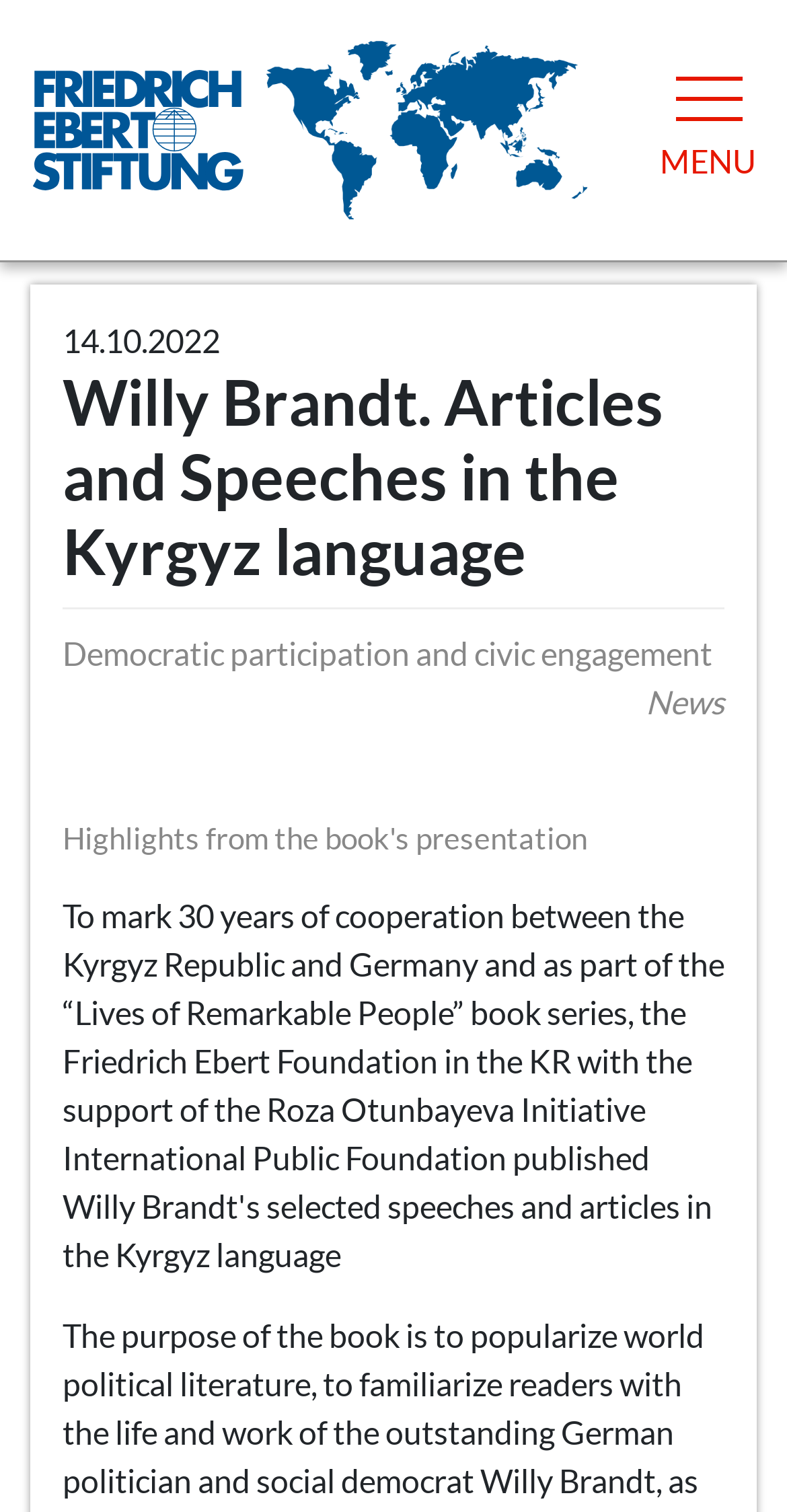Use a single word or phrase to answer this question: 
What is the name of the organization linked on the webpage?

fes_international_de